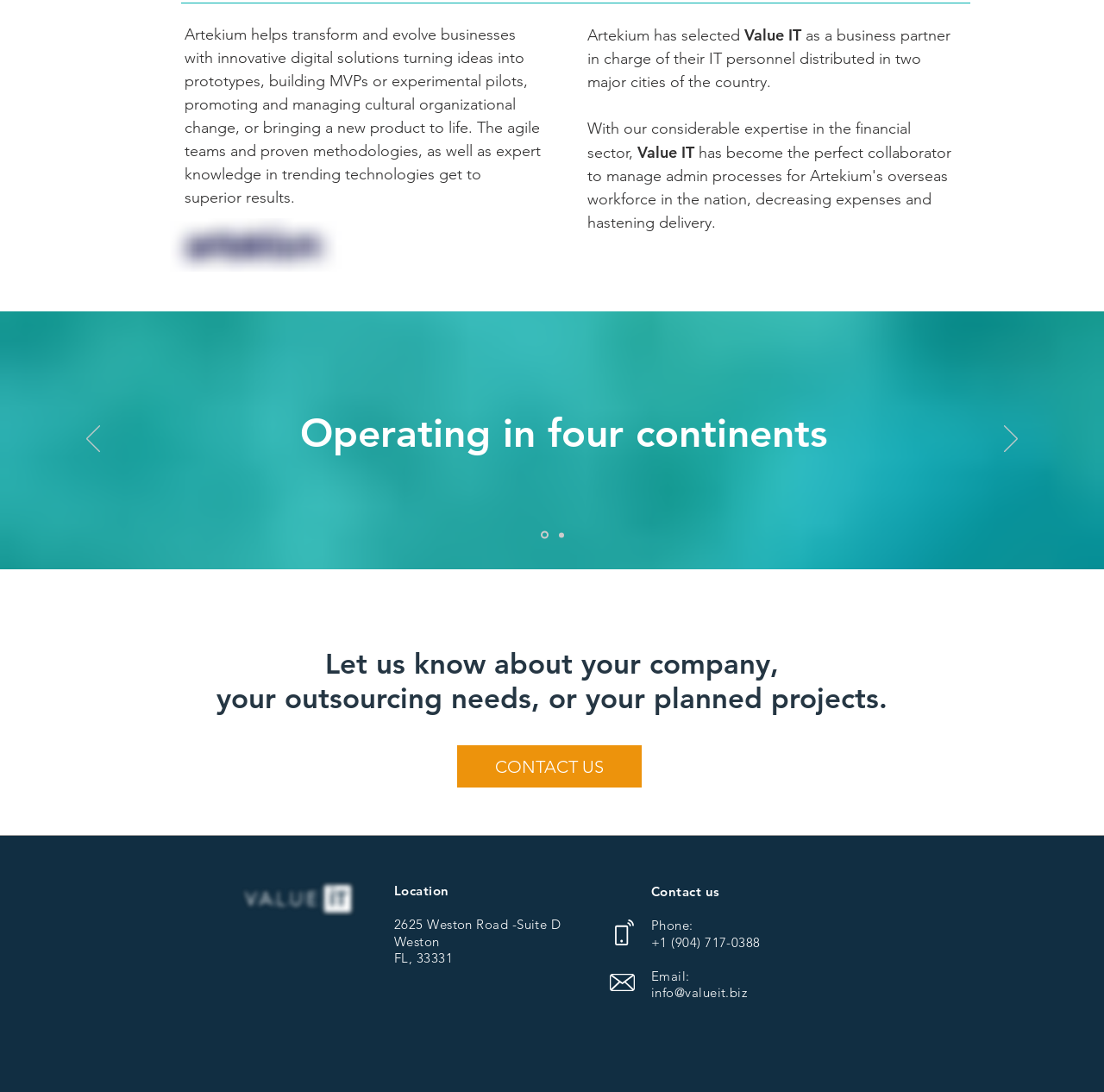What is the name of the company's logo?
Using the image, answer in one word or phrase.

VALUE IT